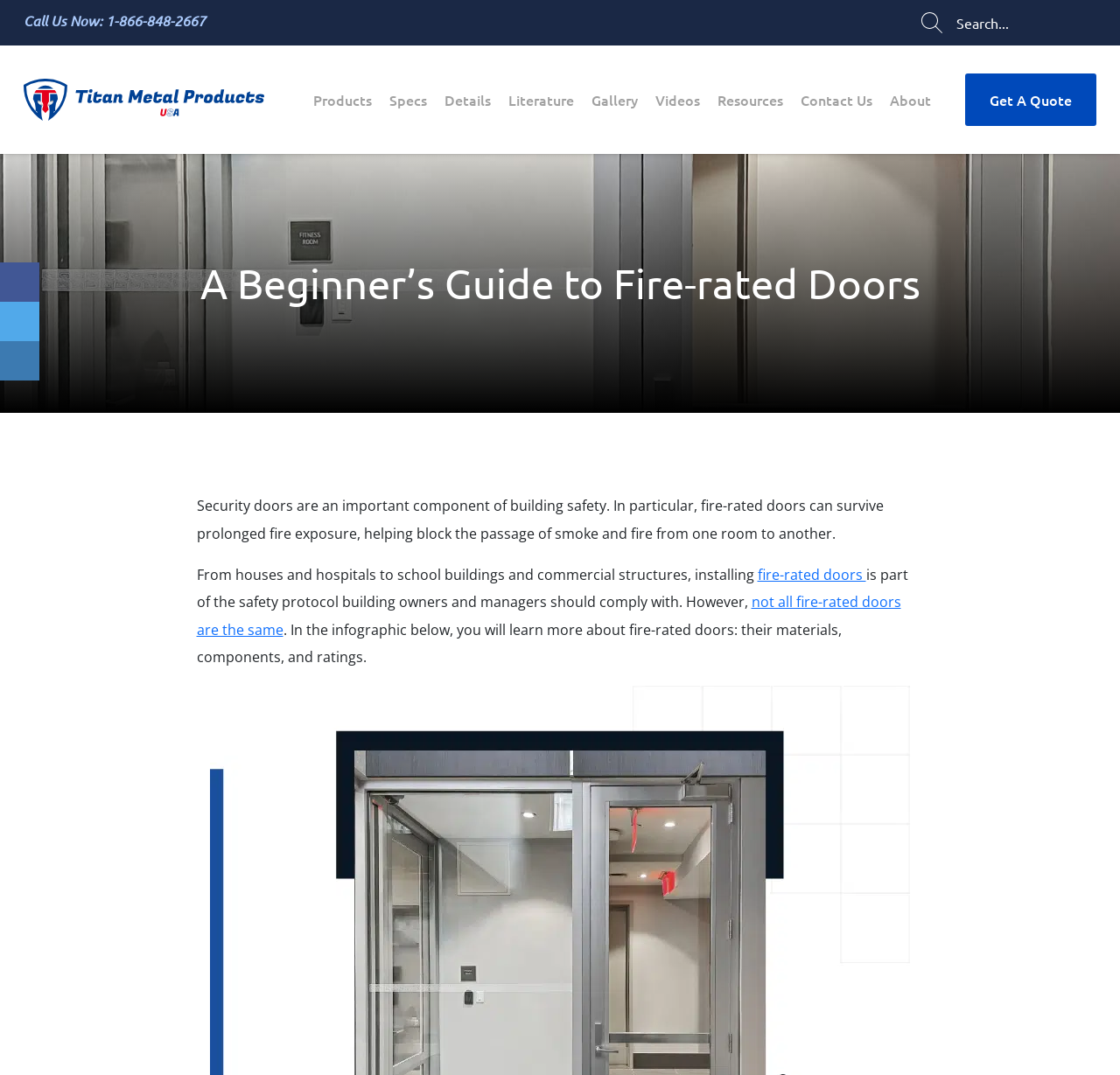Identify the bounding box coordinates of the section that should be clicked to achieve the task described: "Search for something".

[0.823, 0.007, 0.979, 0.036]